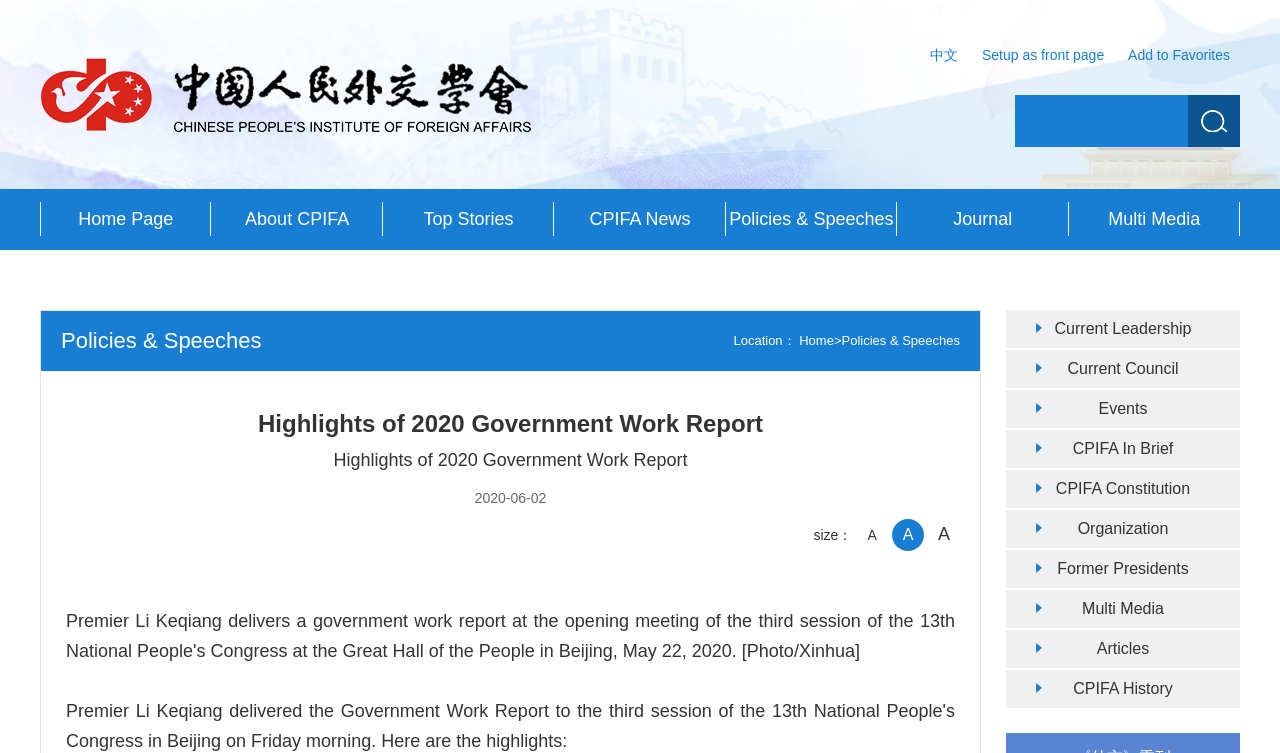What is the language of the webpage?
Refer to the image and provide a concise answer in one word or phrase.

English